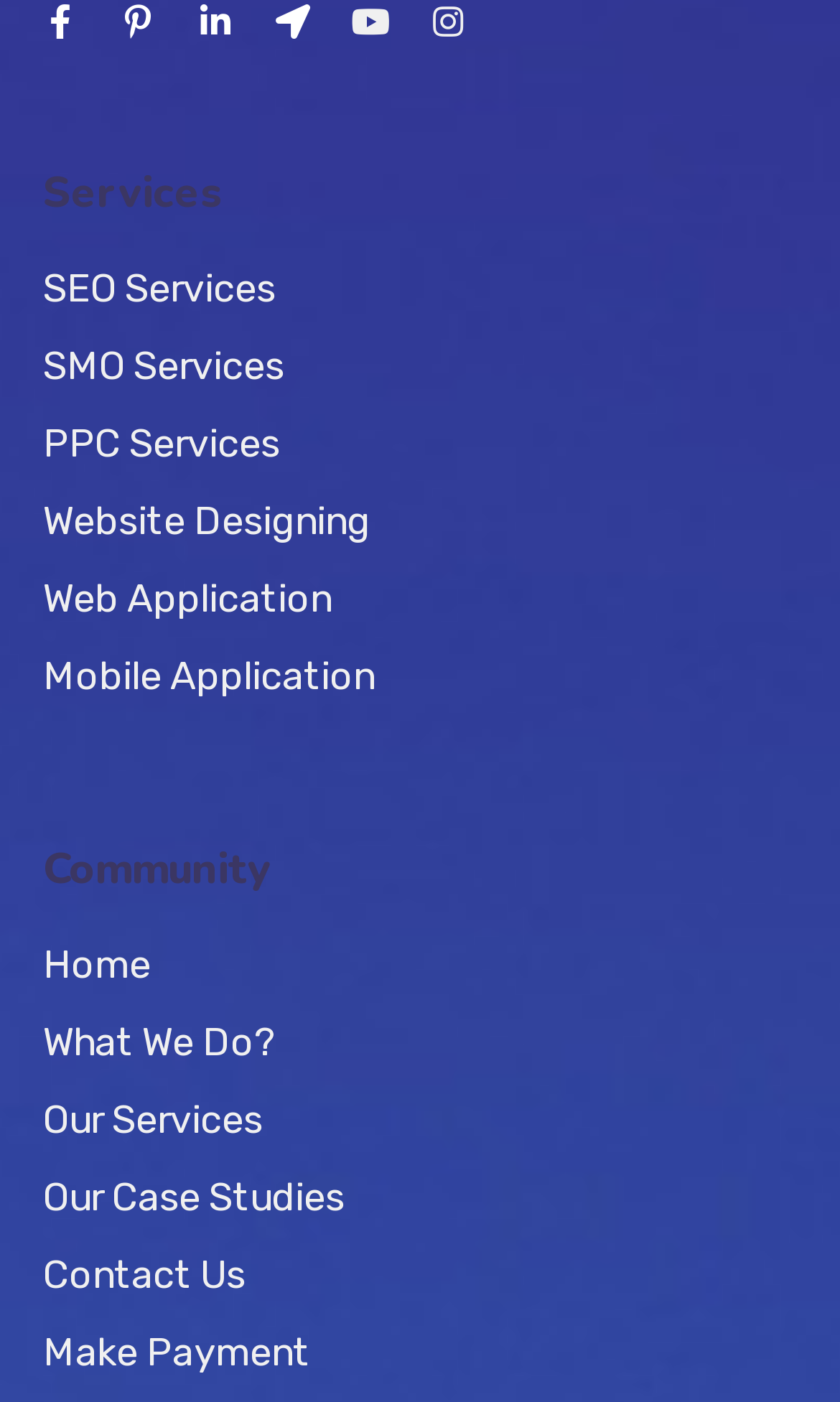Identify the bounding box coordinates of the clickable section necessary to follow the following instruction: "Visit Youtube channel". The coordinates should be presented as four float numbers from 0 to 1, i.e., [left, top, right, bottom].

[0.421, 0.003, 0.462, 0.027]